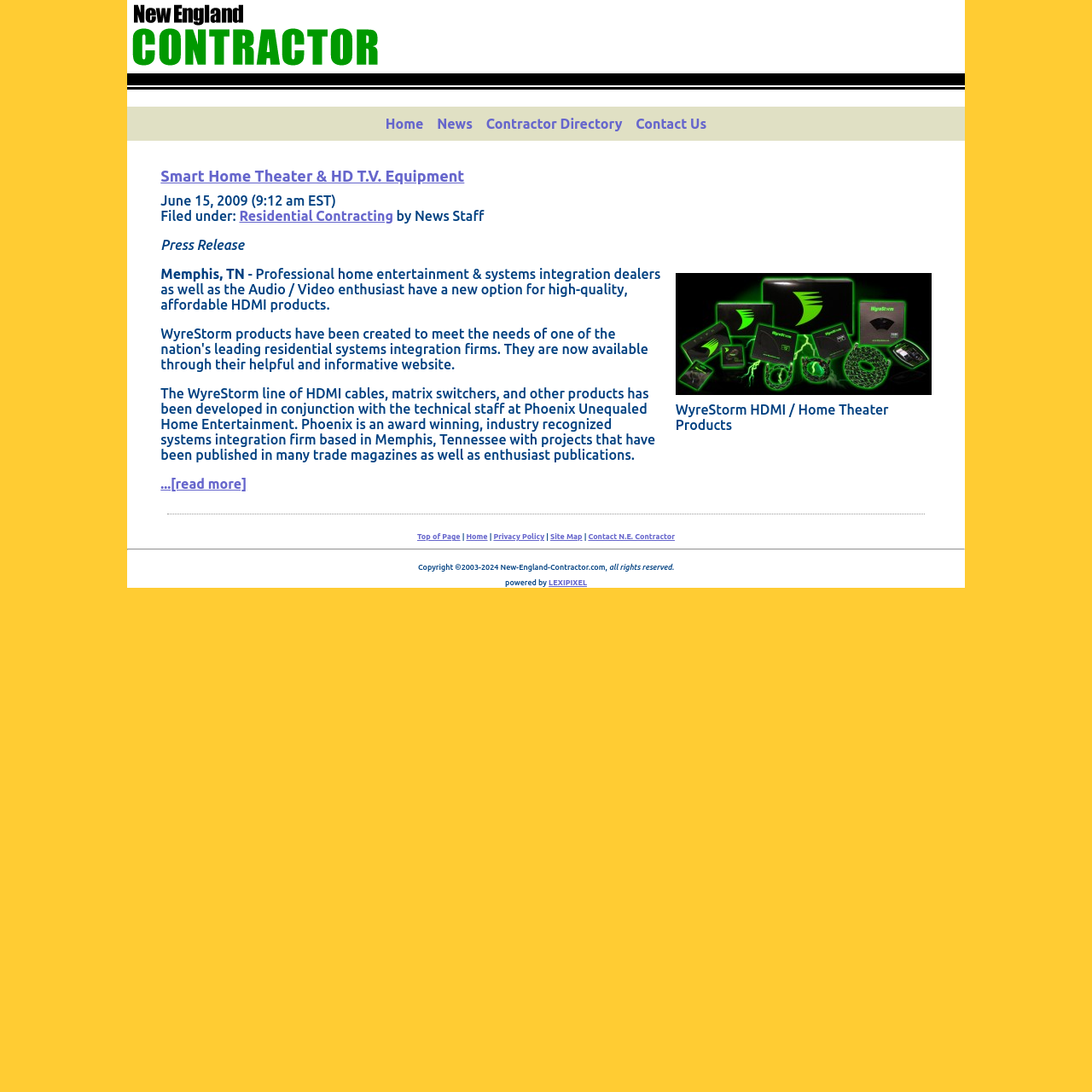Please identify the coordinates of the bounding box that should be clicked to fulfill this instruction: "Click the Home link".

[0.349, 0.102, 0.392, 0.124]